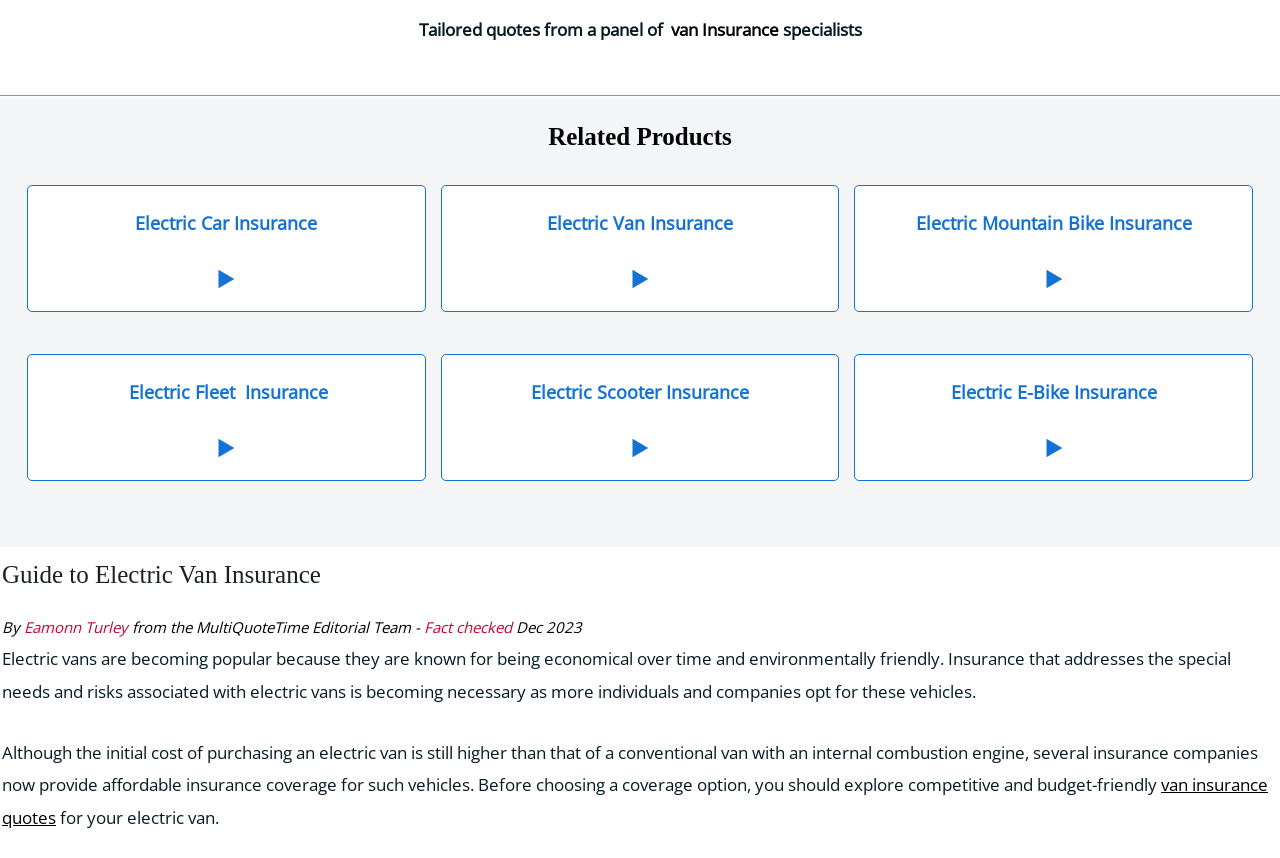Determine the bounding box coordinates for the UI element with the following description: "Electric Car Insurance". The coordinates should be four float numbers between 0 and 1, represented as [left, top, right, bottom].

[0.106, 0.246, 0.248, 0.274]